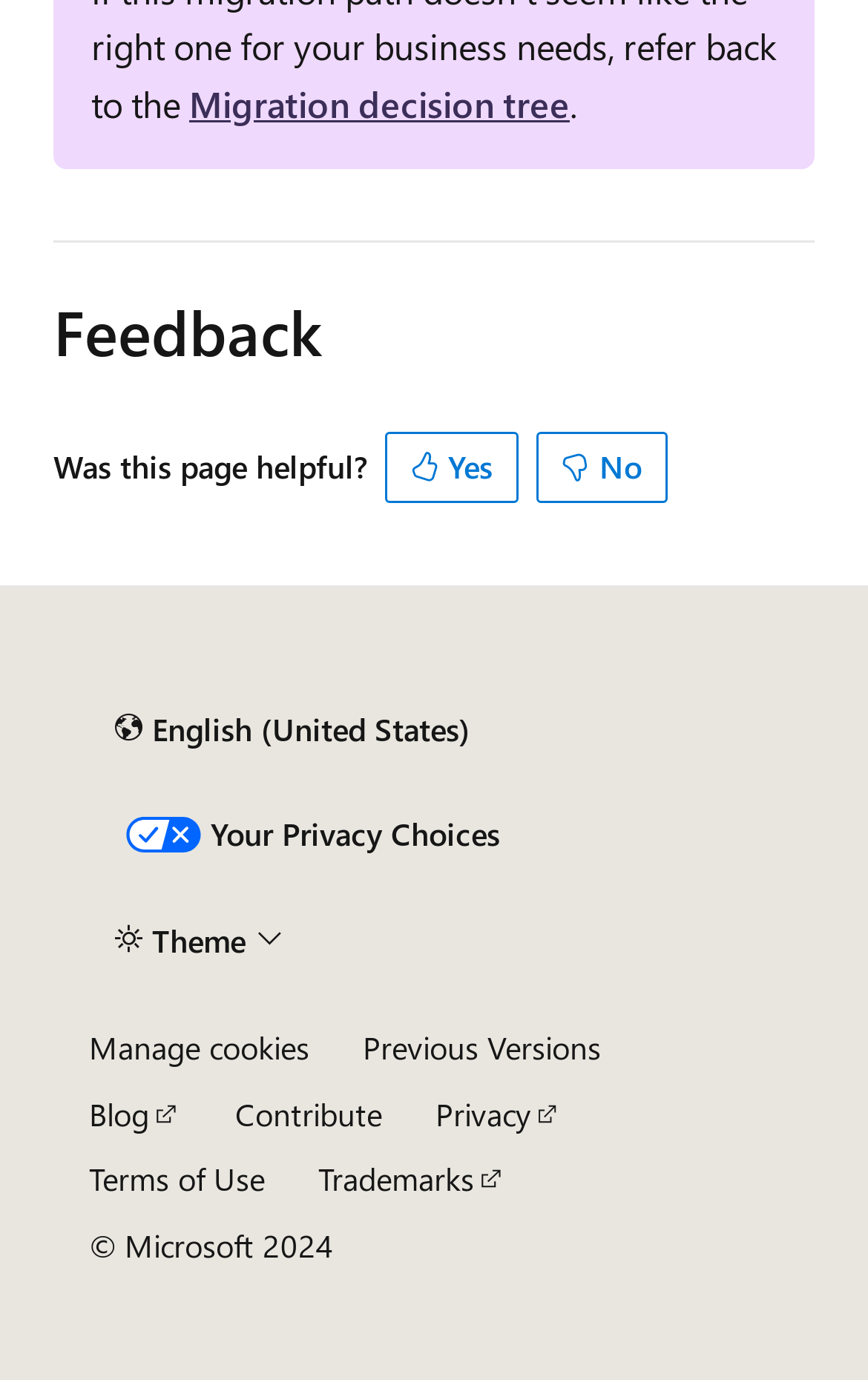Determine the bounding box for the described HTML element: "Privacy". Ensure the coordinates are four float numbers between 0 and 1 in the format [left, top, right, bottom].

[0.501, 0.791, 0.649, 0.822]